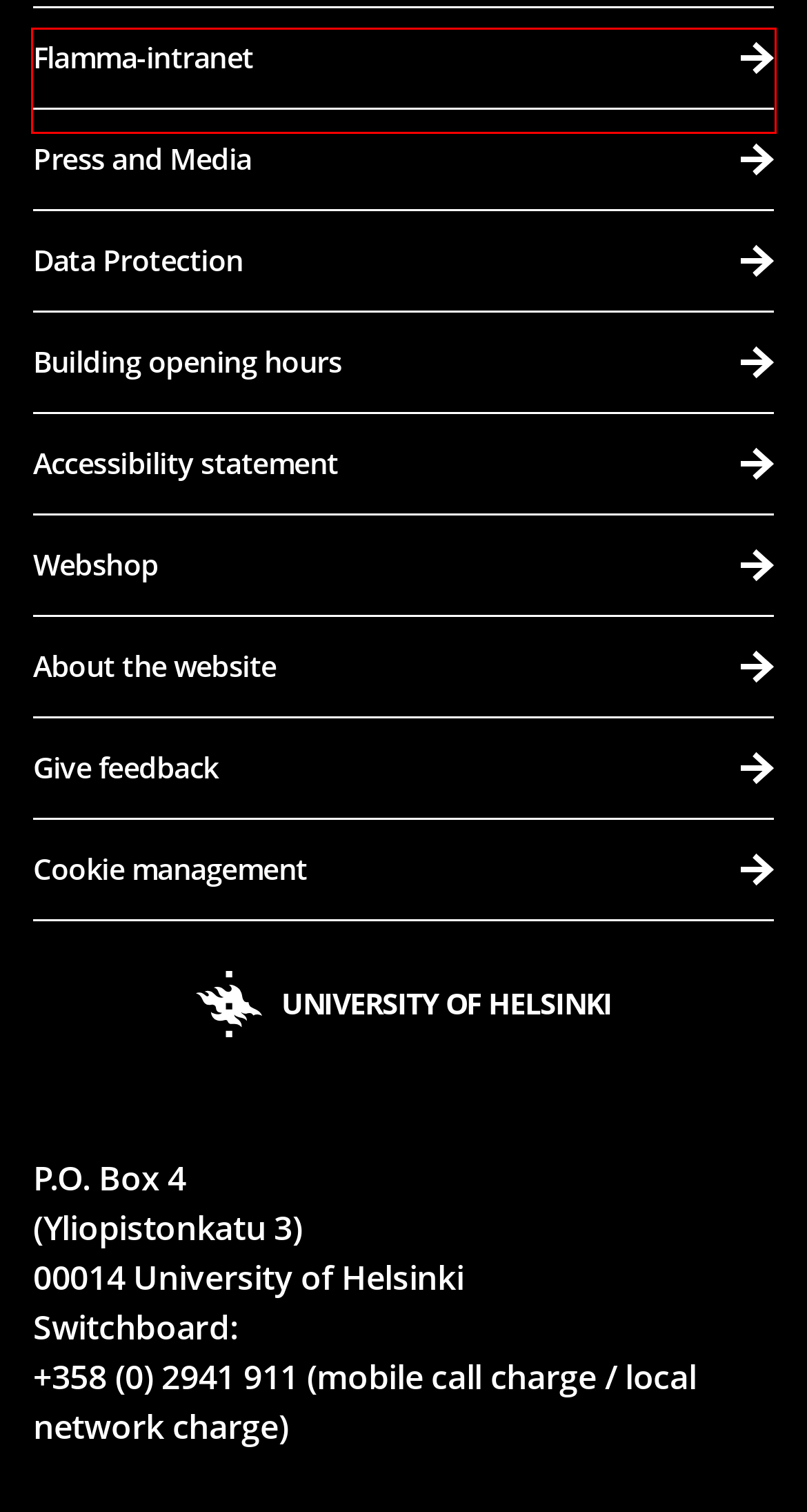Given a screenshot of a webpage with a red bounding box, please pick the webpage description that best fits the new webpage after clicking the element inside the bounding box. Here are the candidates:
A. Websites and Cookies | University of Helsinki
B. University of Helsinki Shop
C. People finder | University of Helsinki
D. Helsinki University Library | University of Helsinki
E. A healthier world | News about health | University of Helsinki
F. Cookie management on the University of Helsinki websites | University of Helsinki
G. Studies
H. News | University of Helsinki

C